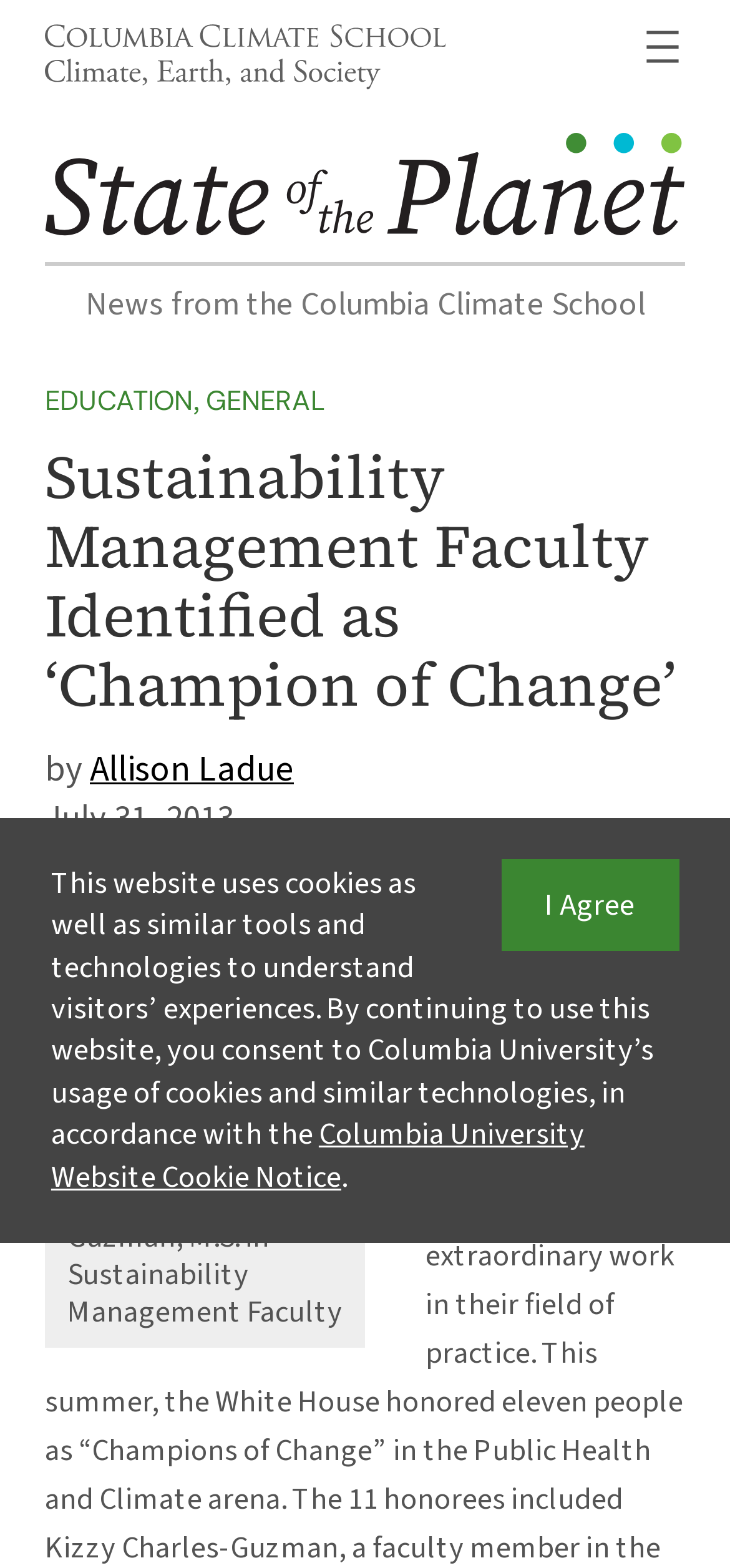Identify the bounding box coordinates for the element that needs to be clicked to fulfill this instruction: "Read about Allison Ladue". Provide the coordinates in the format of four float numbers between 0 and 1: [left, top, right, bottom].

[0.123, 0.474, 0.403, 0.508]